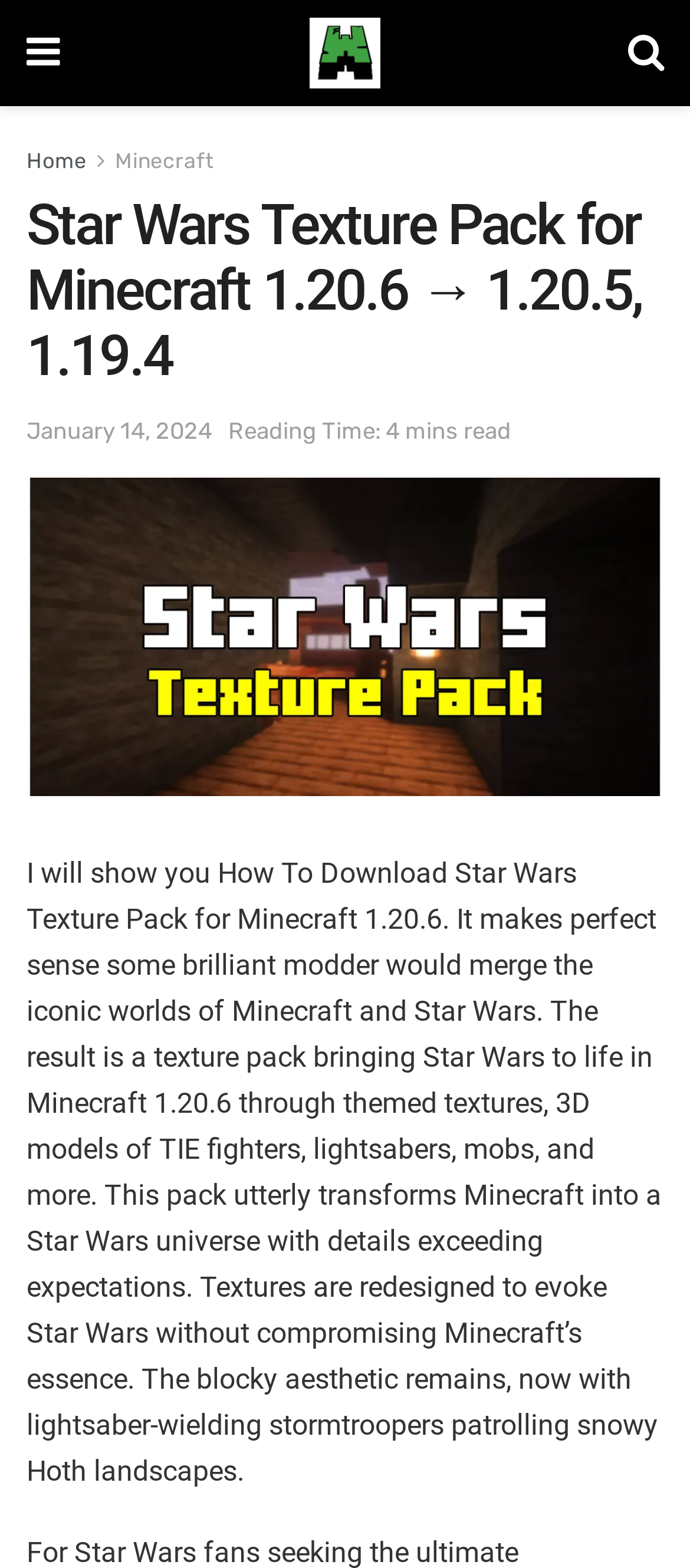Identify and provide the text of the main header on the webpage.

Star Wars Texture Pack for Minecraft 1.20.6 → 1.20.5, 1.19.4